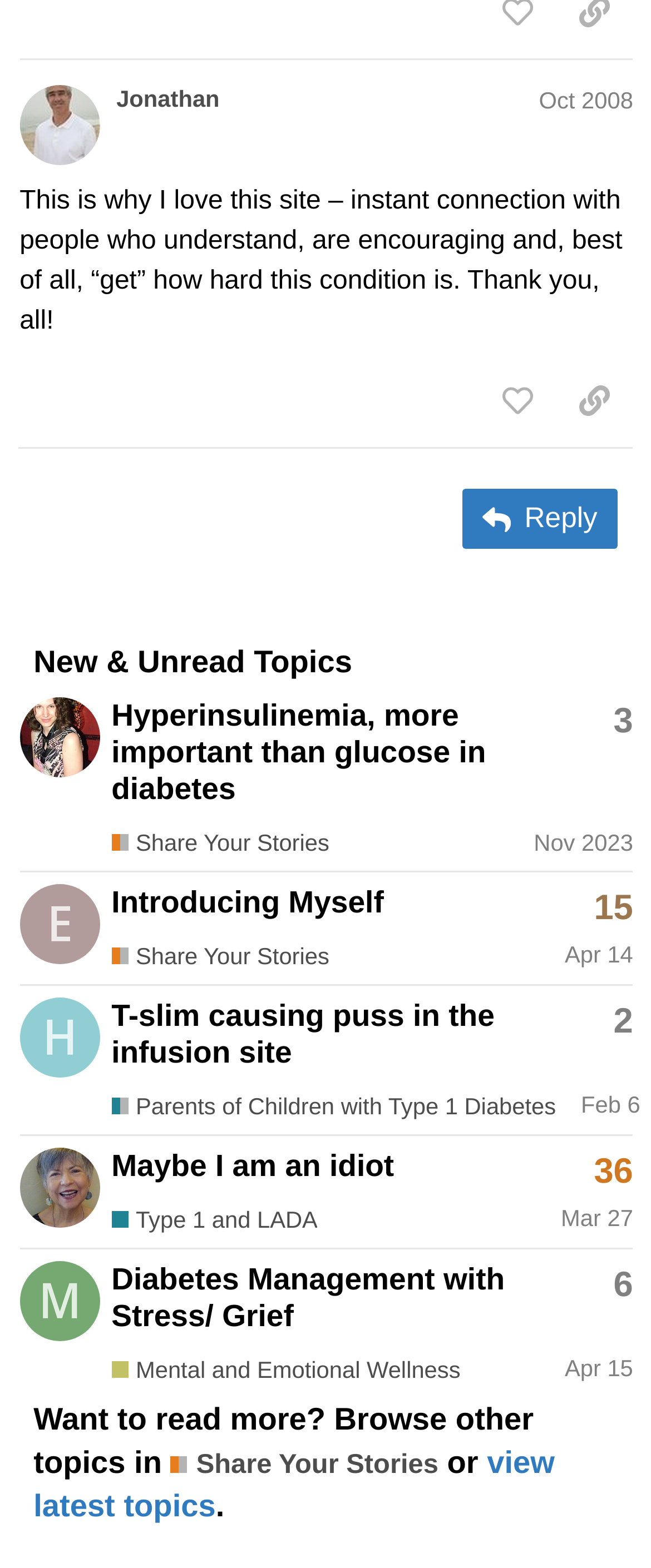Ascertain the bounding box coordinates for the UI element detailed here: "Type 1 and LADA". The coordinates should be provided as [left, top, right, bottom] with each value being a float between 0 and 1.

[0.171, 0.769, 0.488, 0.787]